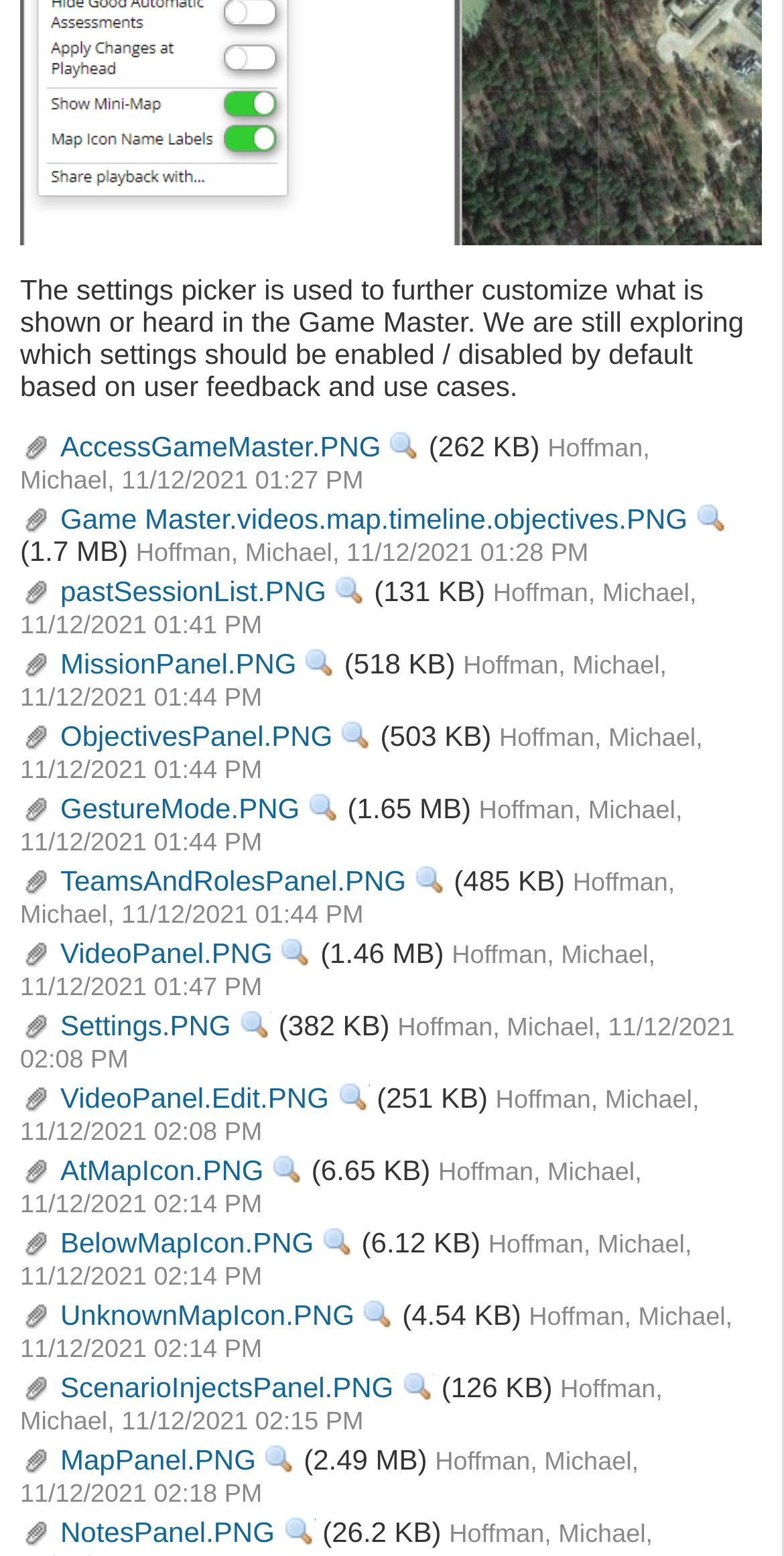Refer to the image and provide a thorough answer to this question:
Who uploaded the file MissionPanel.PNG?

The file MissionPanel.PNG was uploaded by Hoffman, Michael, as indicated by the static text element next to the link.